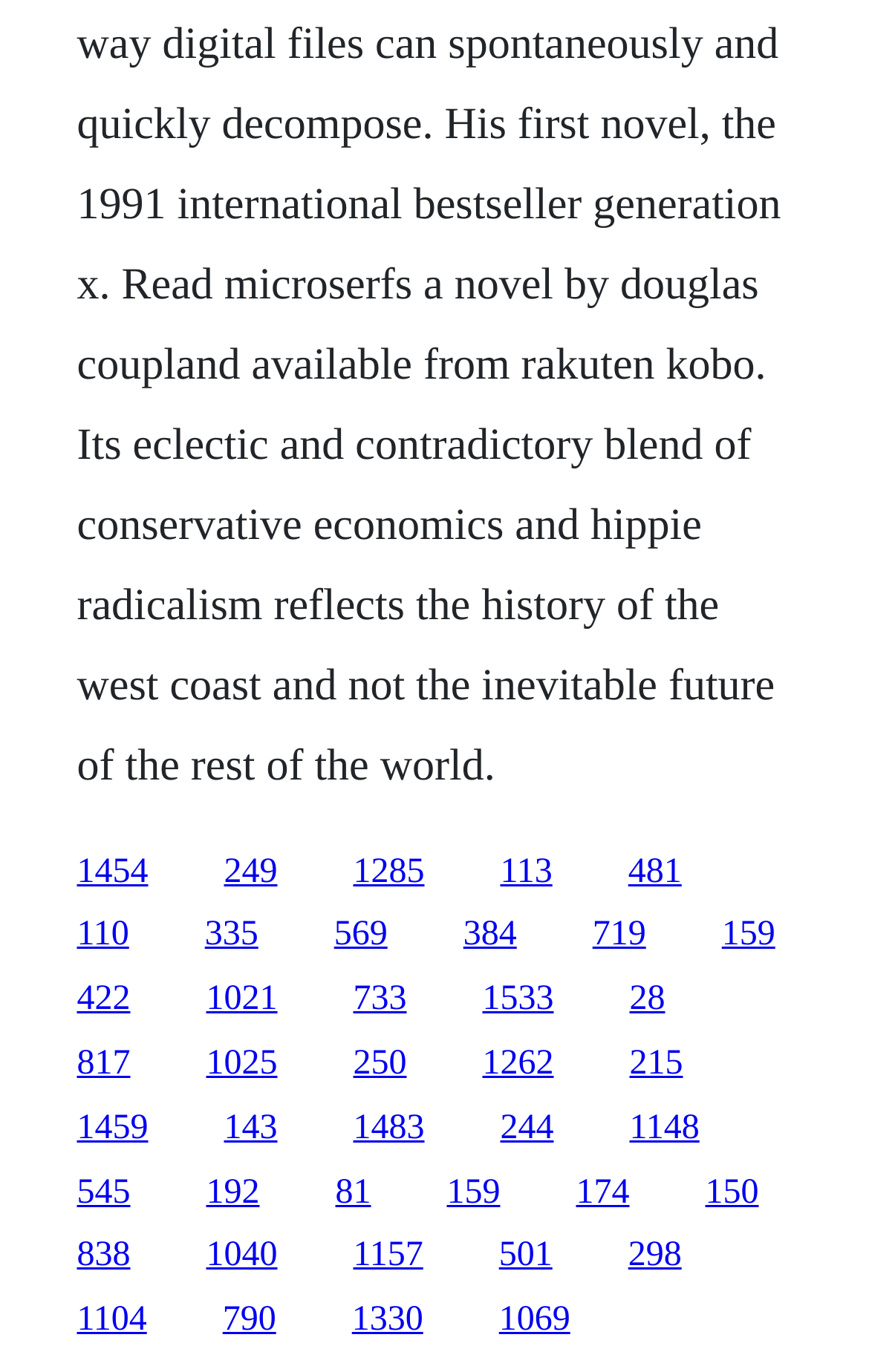Using the details in the image, give a detailed response to the question below:
What is the horizontal position of the last link?

I looked at the bounding box coordinates of the last link element, and its x1 coordinate is 0.088, which indicates its horizontal position on the webpage.